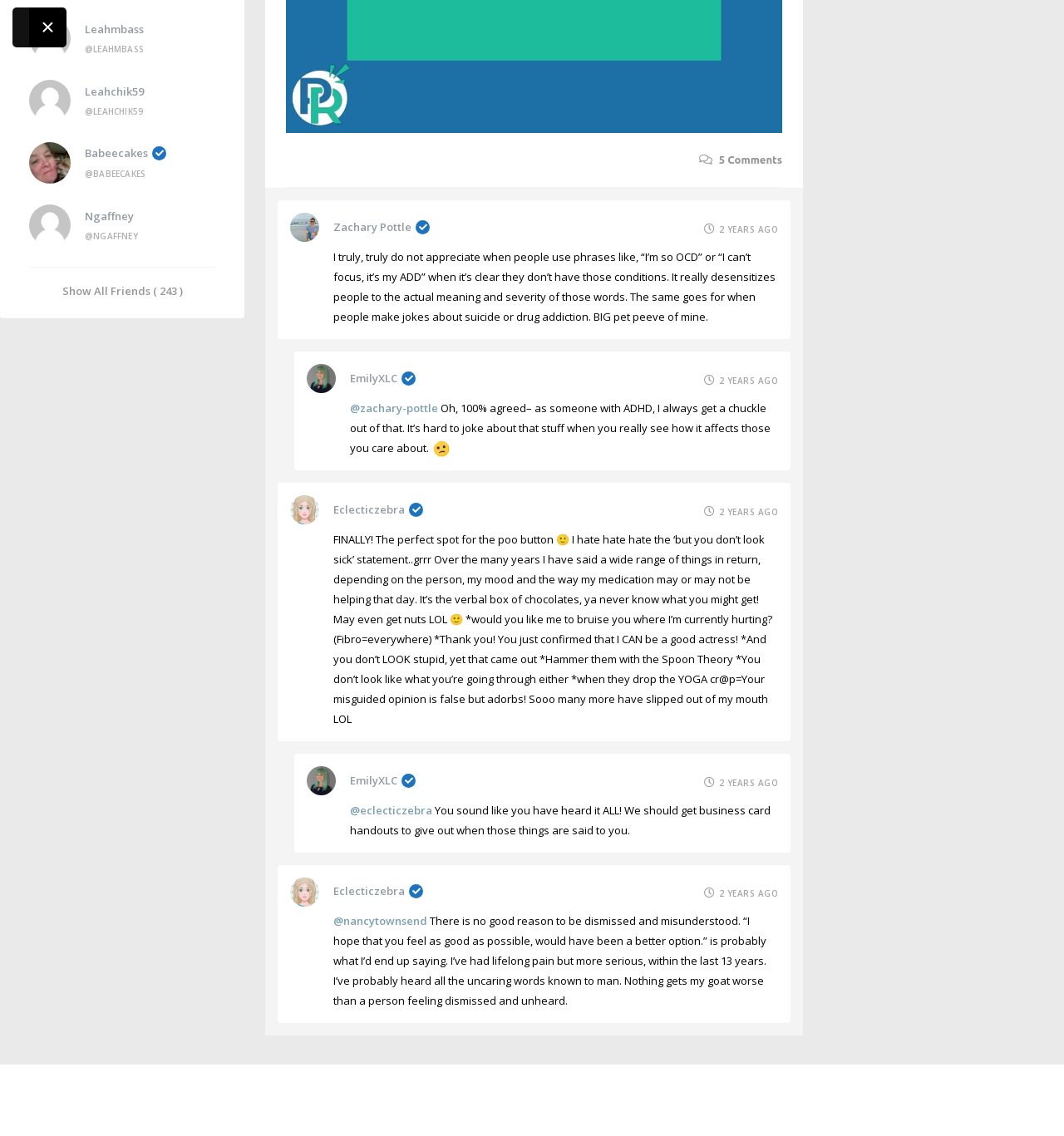Respond concisely with one word or phrase to the following query:
What is the profile picture of Zachary Pottle?

An image